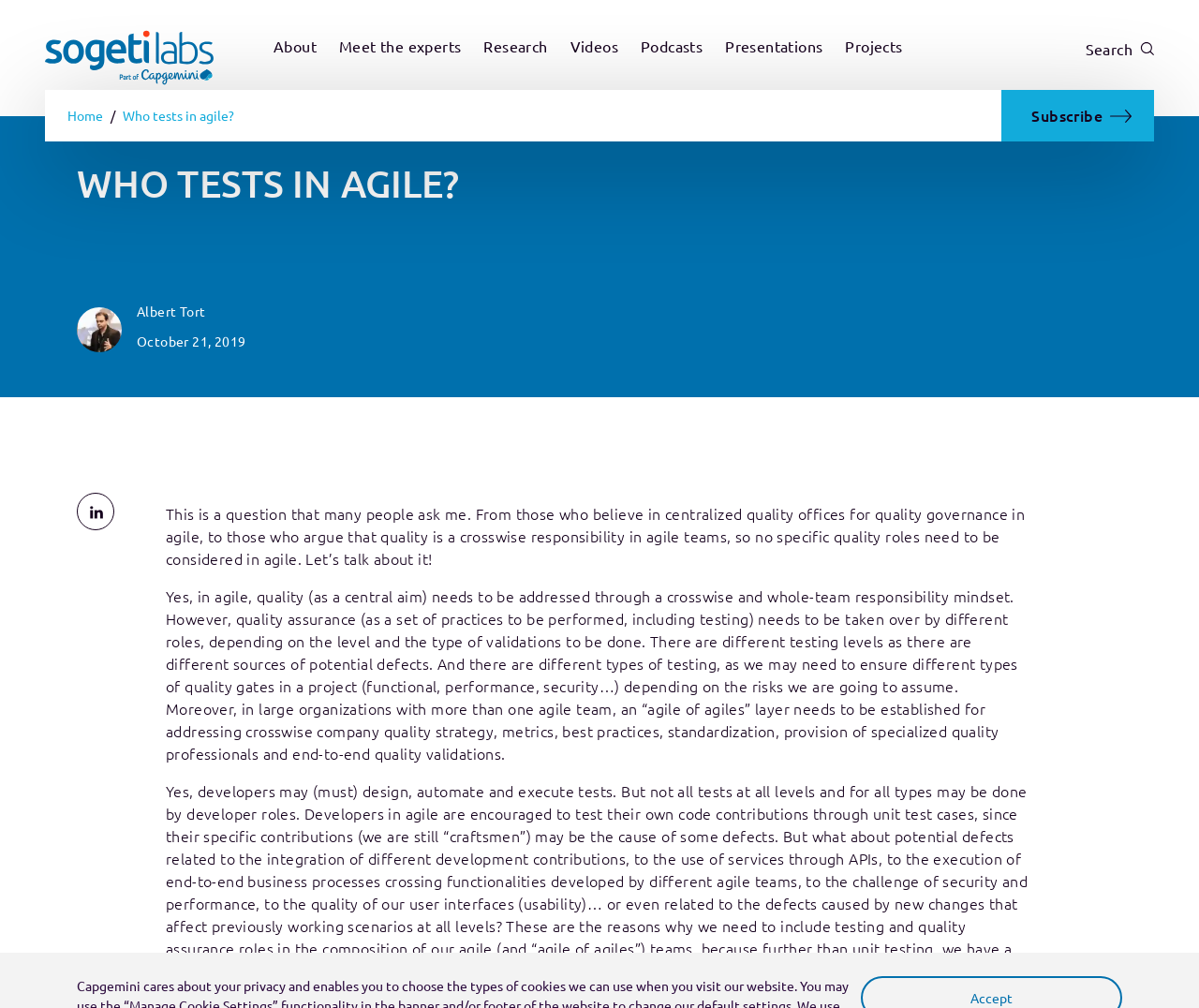Use a single word or phrase to answer the question: How many submenu items are under 'Menu'?

6